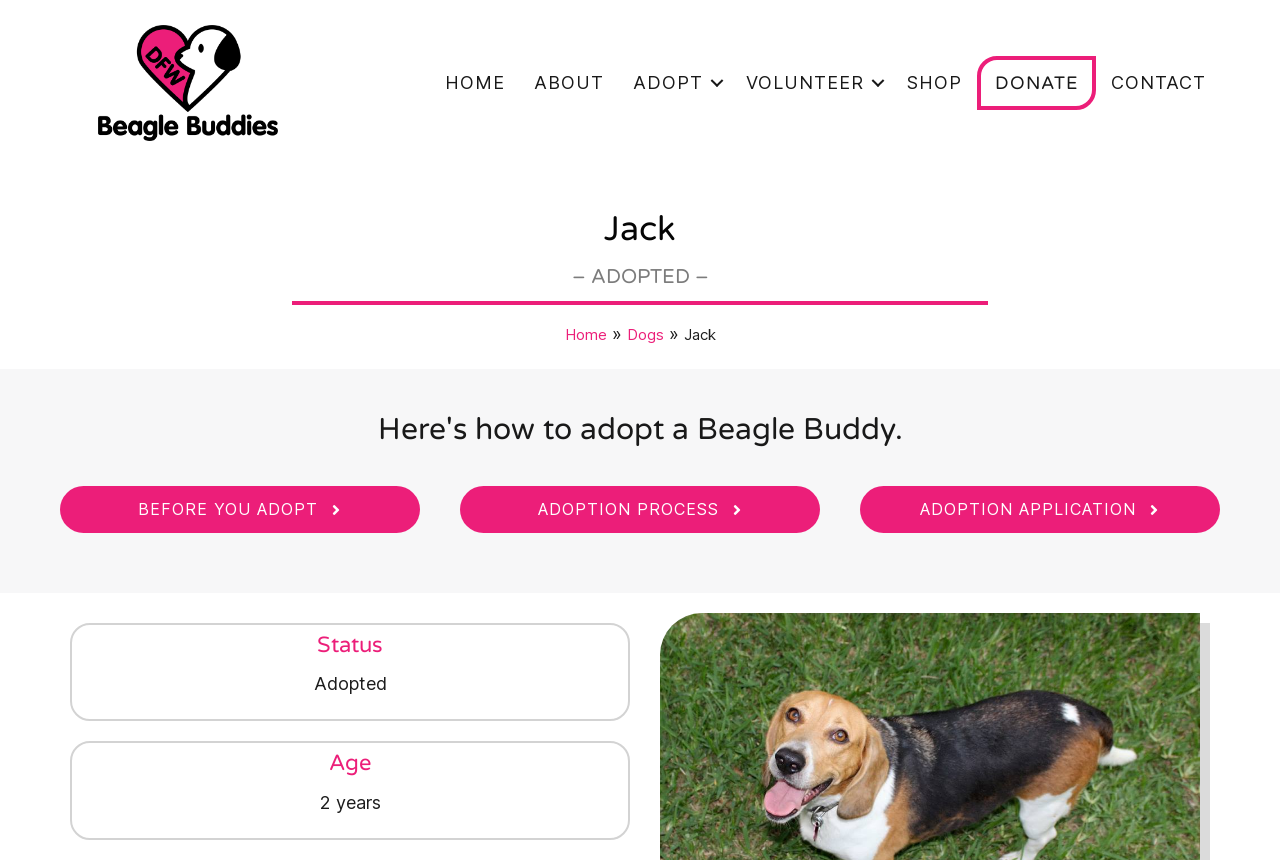Refer to the image and provide an in-depth answer to the question: 
How old is Jack?

I found the answer by looking at the 'Age' heading section, where it says '2 years'. This indicates that Jack is 2 years old.